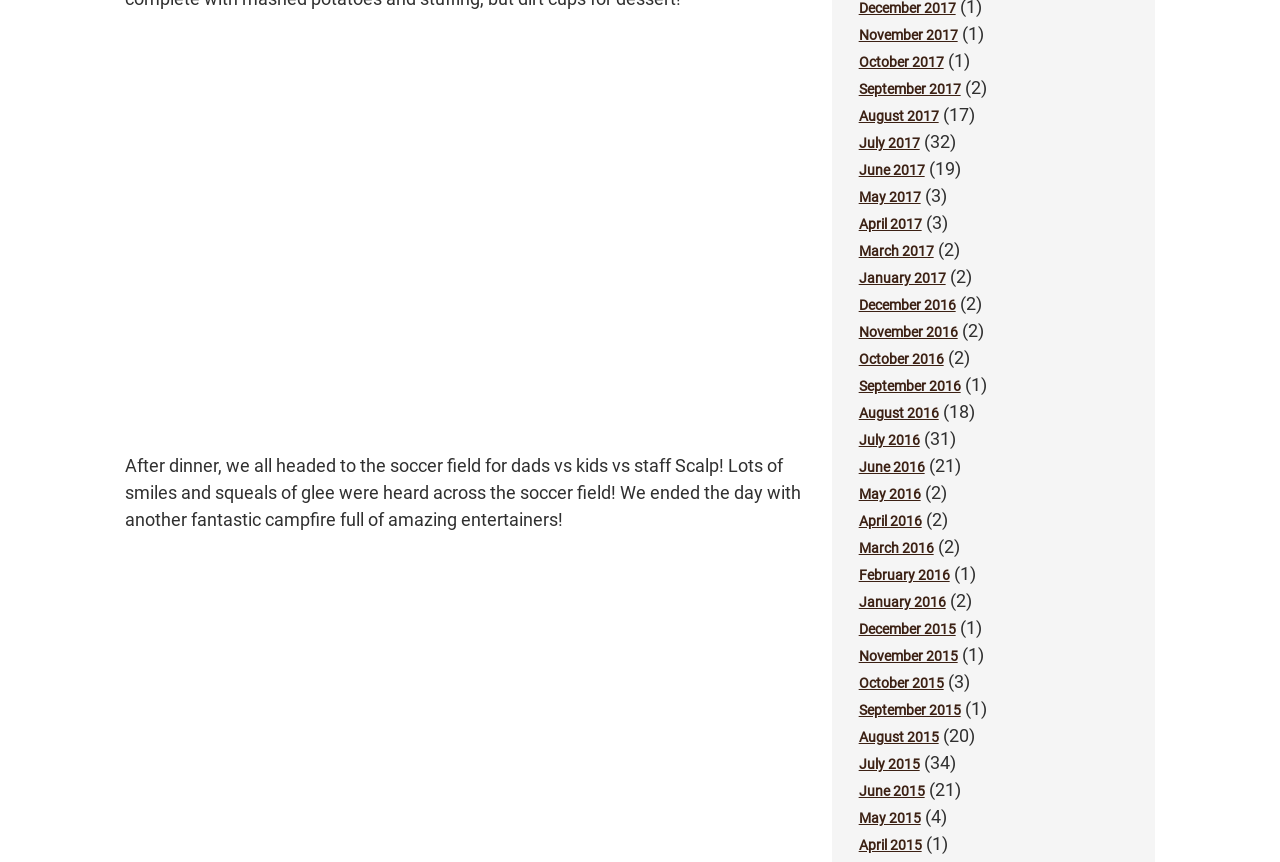Reply to the question with a brief word or phrase: What is the format of the links on the webpage?

Month and year